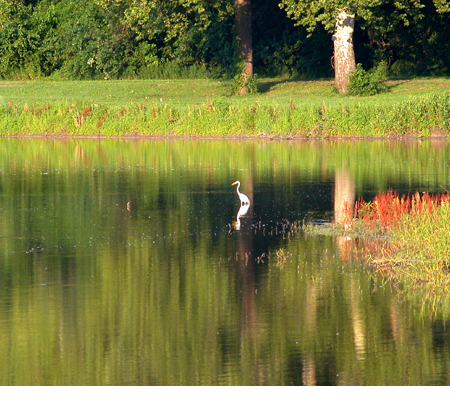Summarize the image with a detailed caption.

In this serene outdoor scene, a graceful heron stands poised in shallow waters, surrounded by lush greenery and vibrant reflections in the water. The heron's elegant silhouette contrasts beautifully with the calm surface of the water, which mirrors the surrounding trees and foliage. In the background, hints of rich, earthy colors peek through the greenery, suggesting the vibrant life and natural beauty of the area. This captivating image captures a moment of tranquility in nature, highlighting the harmony between wildlife and its aquatic habitat.